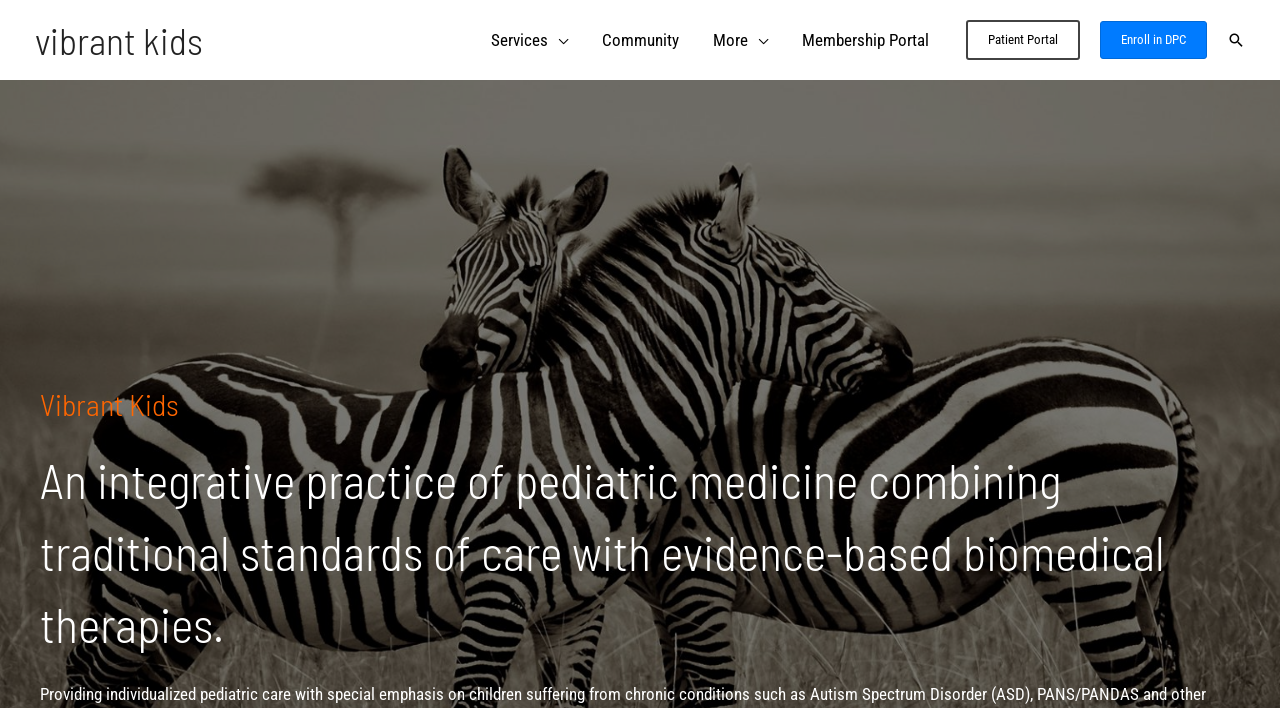What type of medicine does Vibrant Kids practice?
Provide a detailed answer to the question using information from the image.

I found the answer by reading the heading element with the text 'An integrative practice of pediatric medicine combining traditional standards of care with evidence-based biomedical therapies.', which describes the type of medicine practiced by Vibrant Kids.